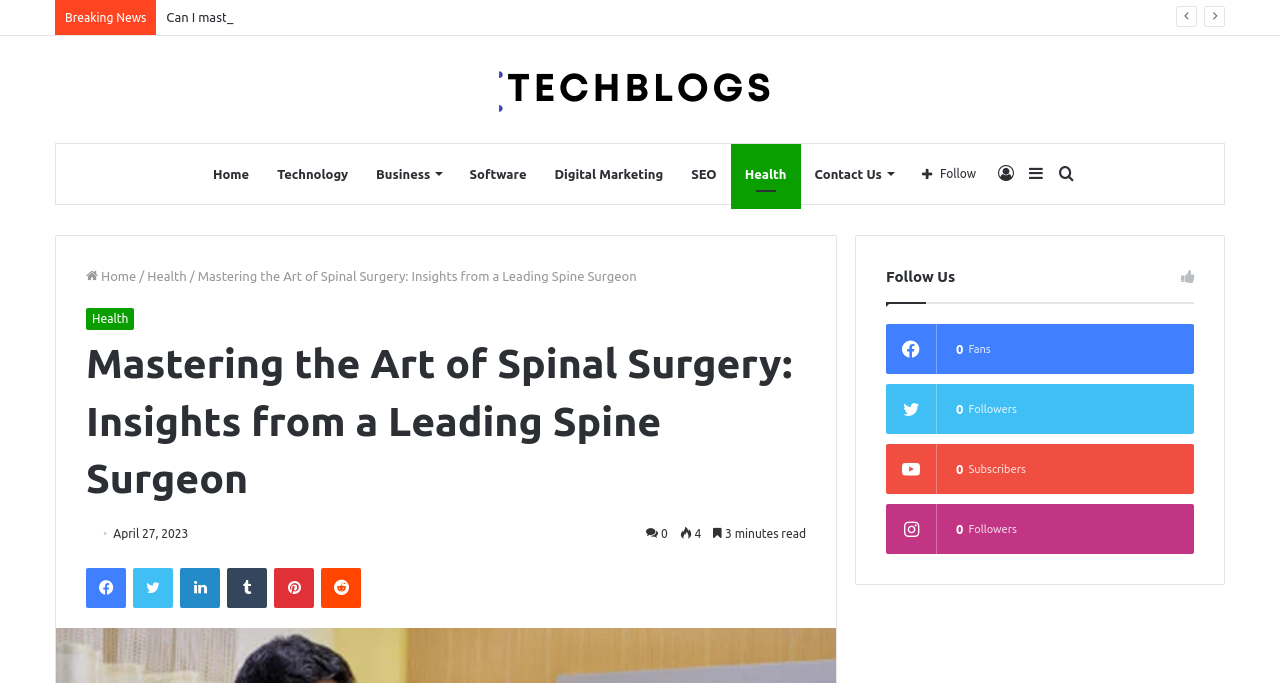Pinpoint the bounding box coordinates of the clickable area needed to execute the instruction: "Search for something". The coordinates should be specified as four float numbers between 0 and 1, i.e., [left, top, right, bottom].

[0.821, 0.211, 0.845, 0.299]